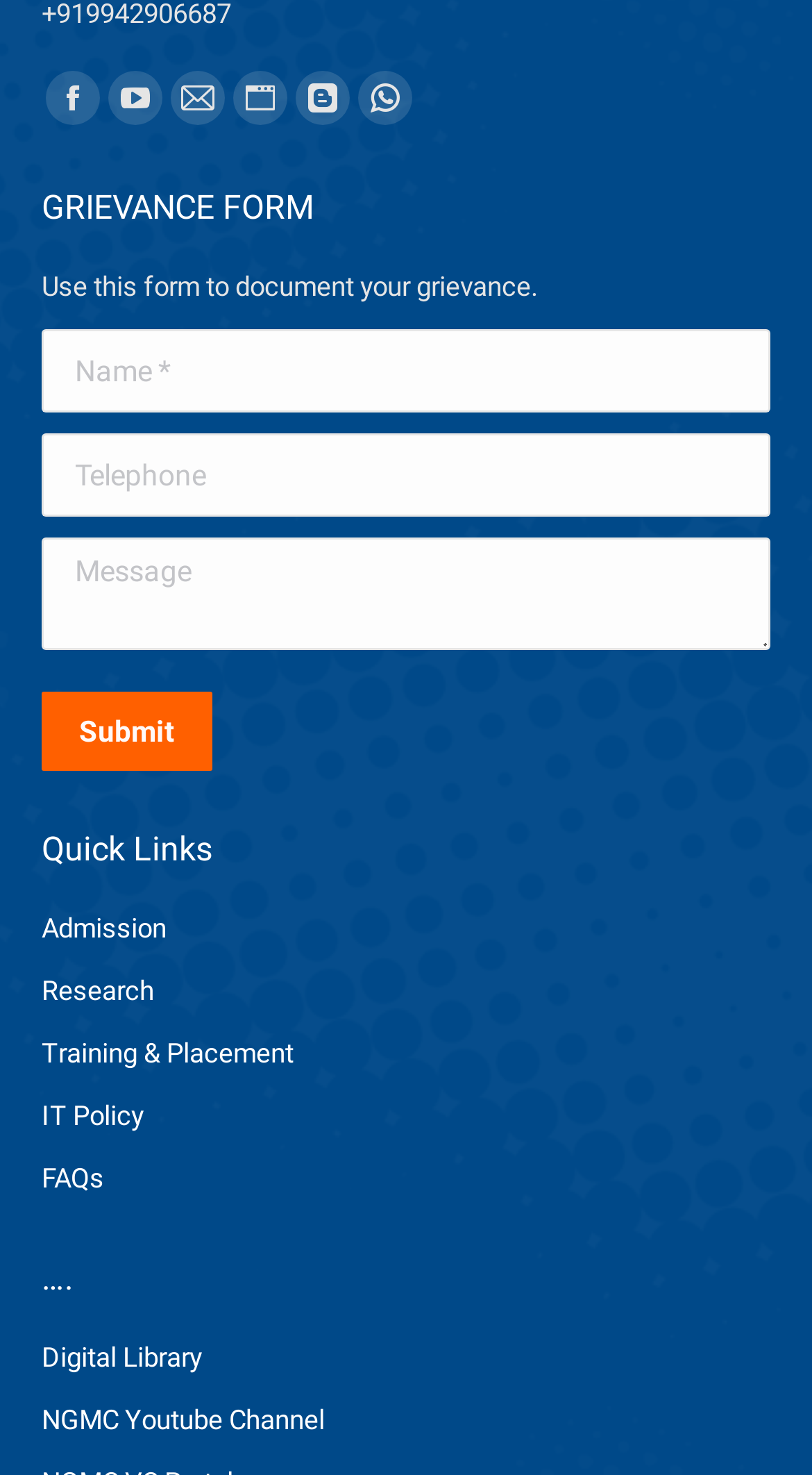Identify the bounding box coordinates for the UI element that matches this description: "Digital Library".

[0.051, 0.907, 0.949, 0.949]